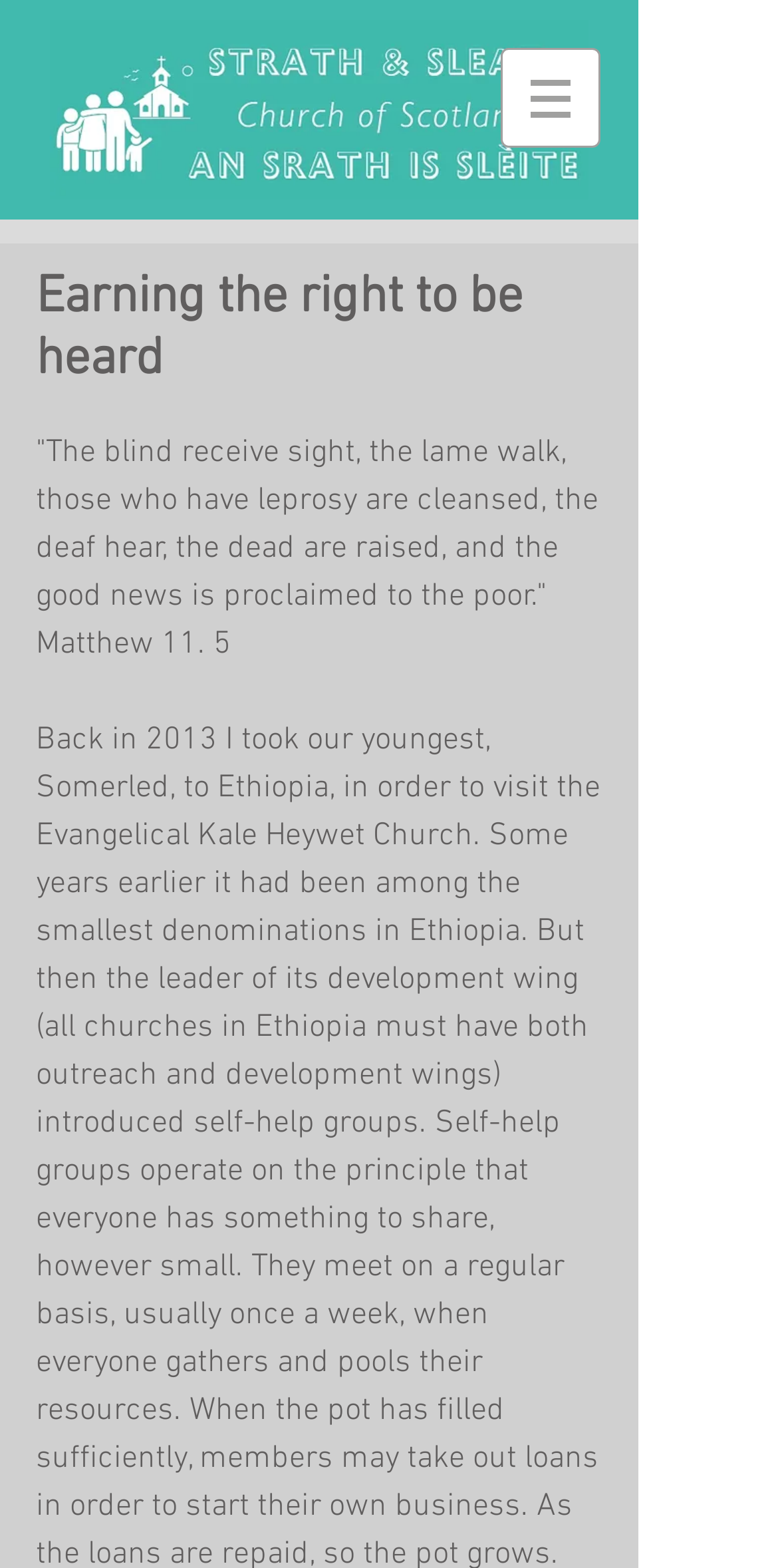Can you determine the main header of this webpage?

Earning the right to be heard